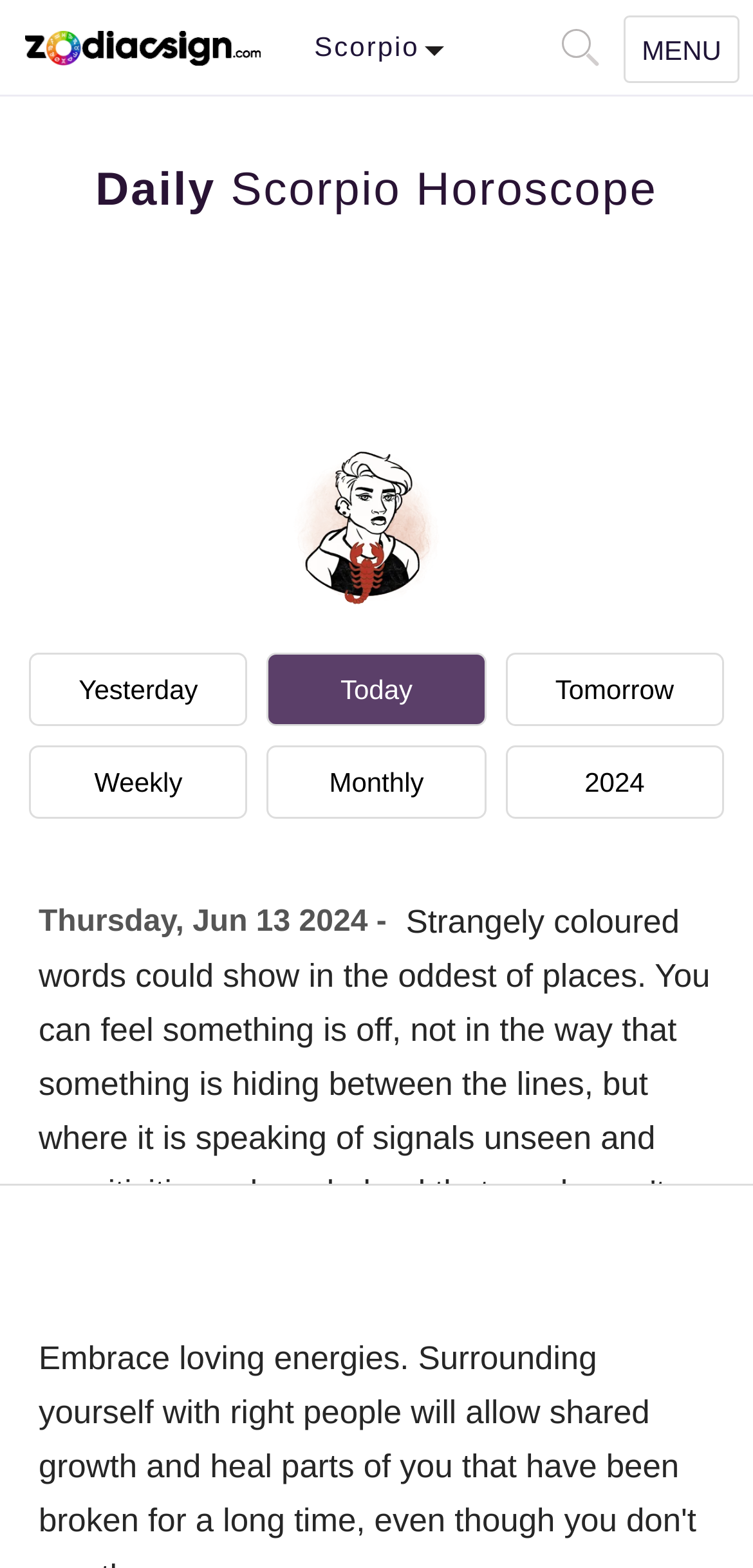What is the current date?
Give a detailed response to the question by analyzing the screenshot.

The current date is specified by the StaticText 'Thursday, Jun 13 2024 -' with bounding box coordinates [0.051, 0.578, 0.513, 0.599].